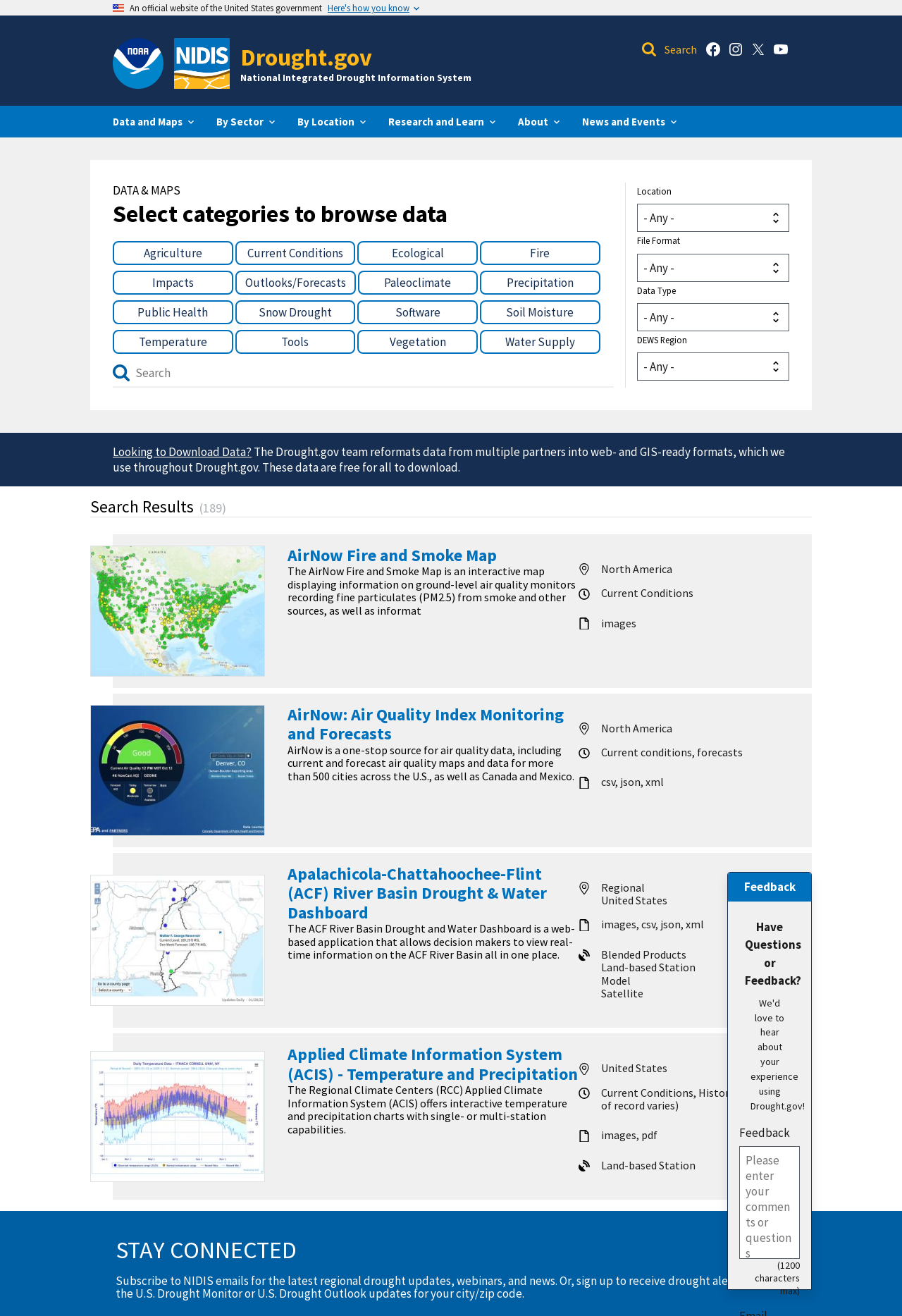Please extract the webpage's main title and generate its text content.

Select categories to browse data